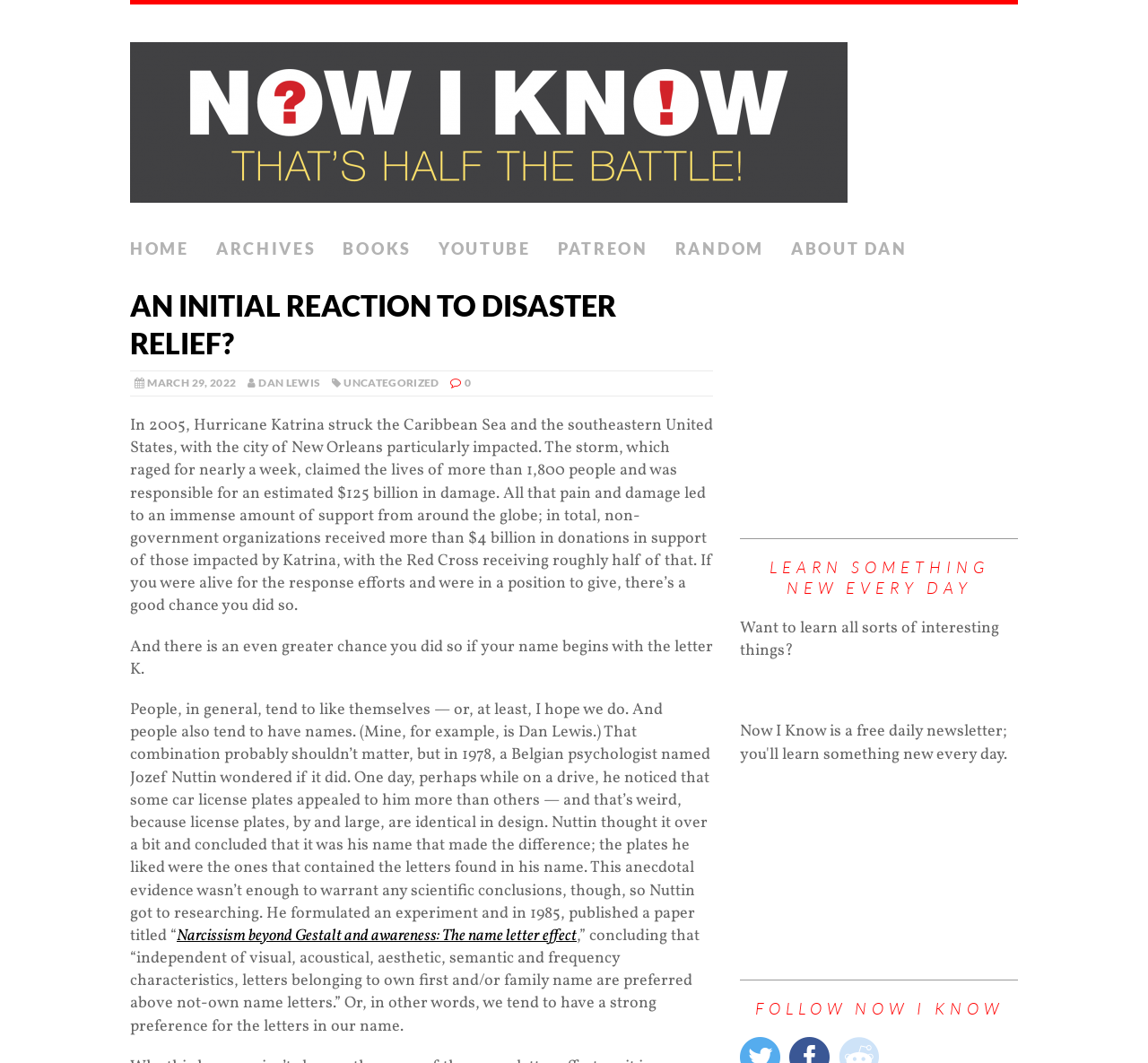Specify the bounding box coordinates of the region I need to click to perform the following instruction: "Click the 'HOME' link". The coordinates must be four float numbers in the range of 0 to 1, i.e., [left, top, right, bottom].

[0.113, 0.216, 0.165, 0.253]